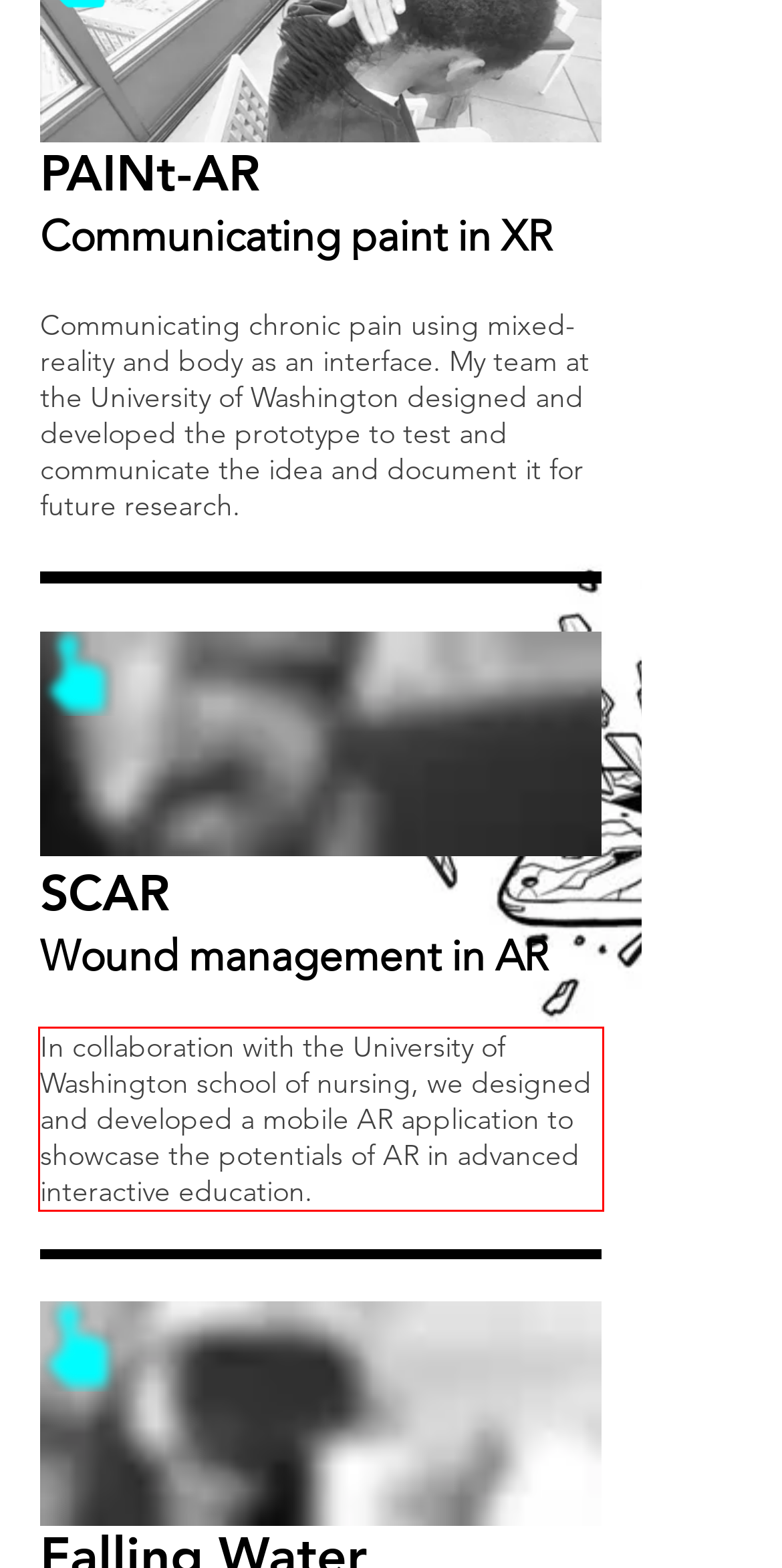You are provided with a webpage screenshot that includes a red rectangle bounding box. Extract the text content from within the bounding box using OCR.

In collaboration with the University of Washington school of nursing, we designed and developed a mobile AR application to showcase the potentials of AR in advanced interactive education.